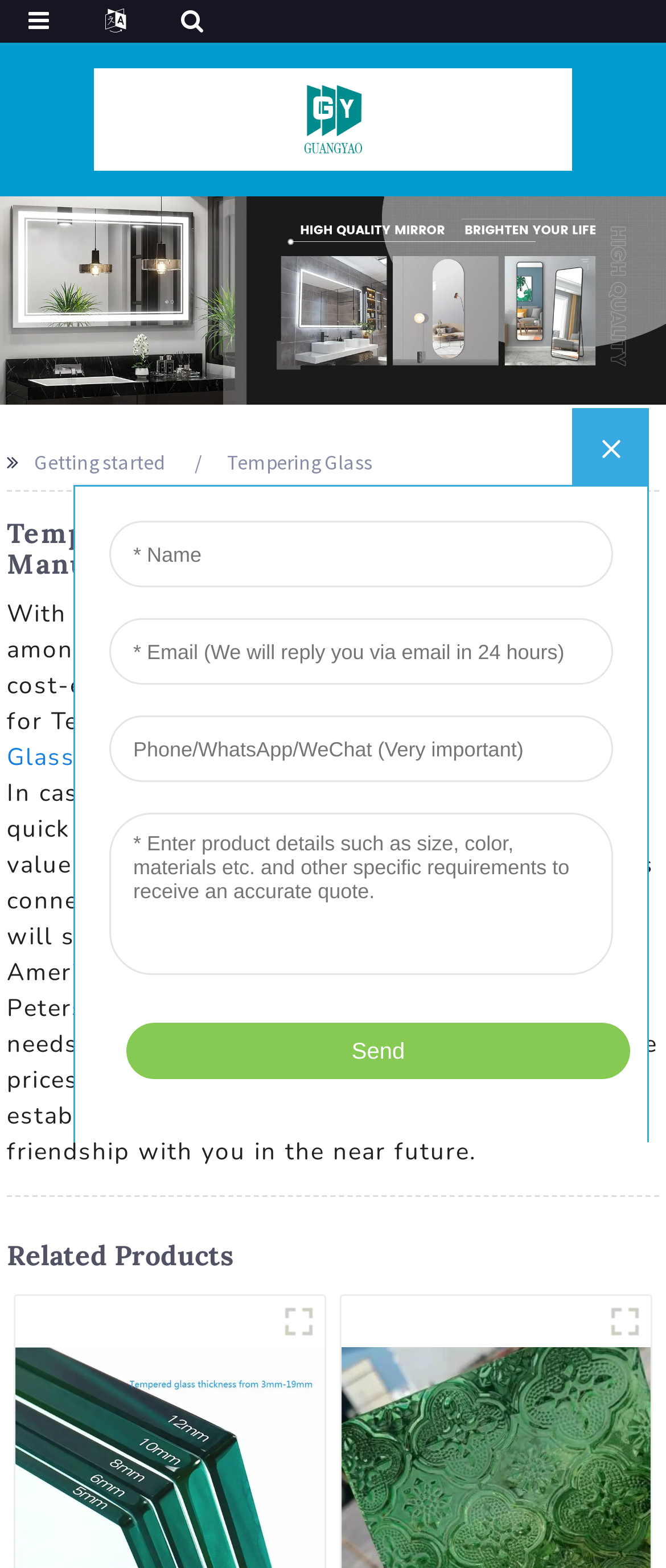Determine the bounding box coordinates for the element that should be clicked to follow this instruction: "Click the LOGO link". The coordinates should be given as four float numbers between 0 and 1, in the format [left, top, right, bottom].

[0.457, 0.065, 0.543, 0.084]